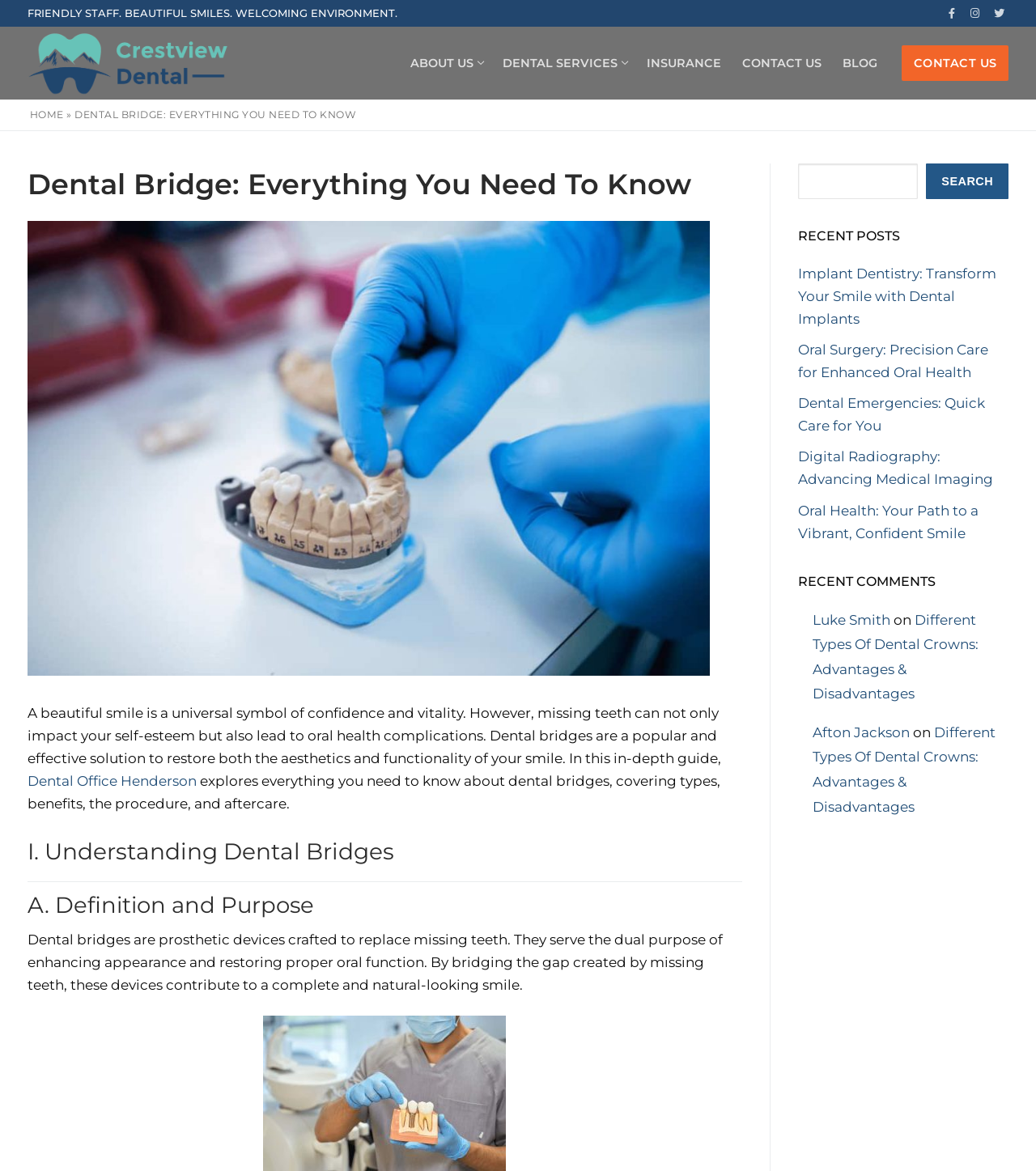What is the name of the dental office?
Please give a detailed and elaborate explanation in response to the question.

I found the answer by looking at the top-left corner of the webpage, where there is a logo and a link with the text 'Crestview Dental'. This suggests that Crestview Dental is the name of the dental office.